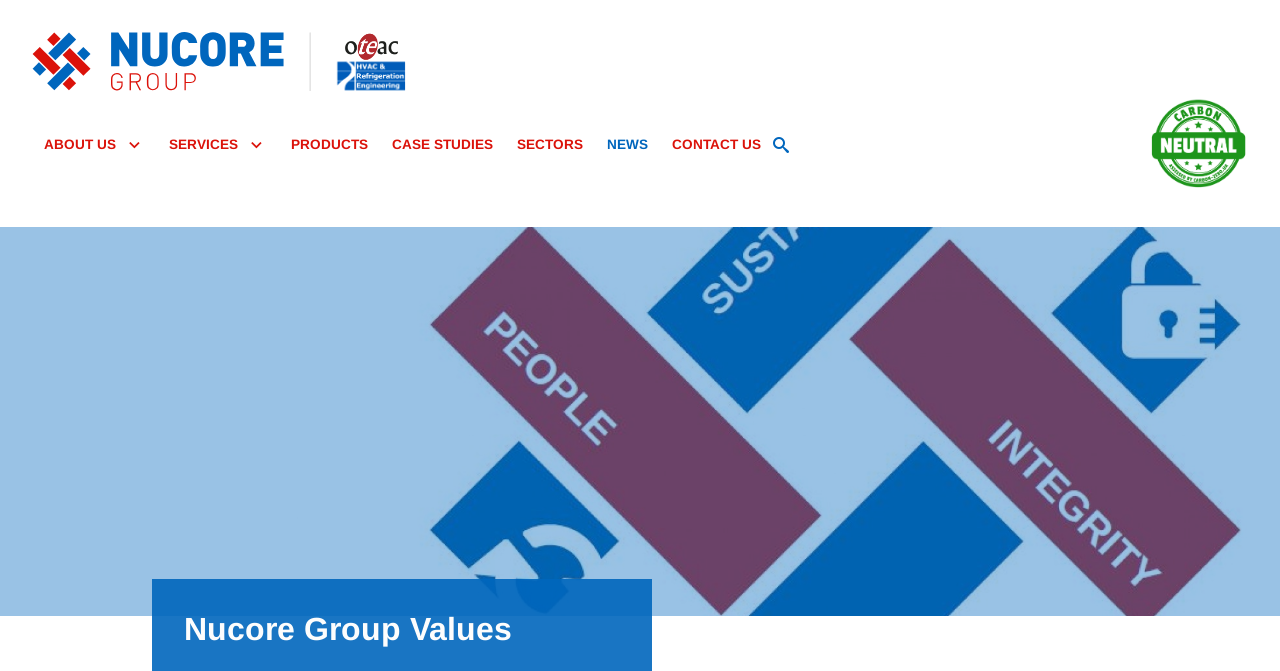Based on the image, provide a detailed response to the question:
Is the search box required?

The search box is labeled as 'required: False', indicating that it is not a required field.